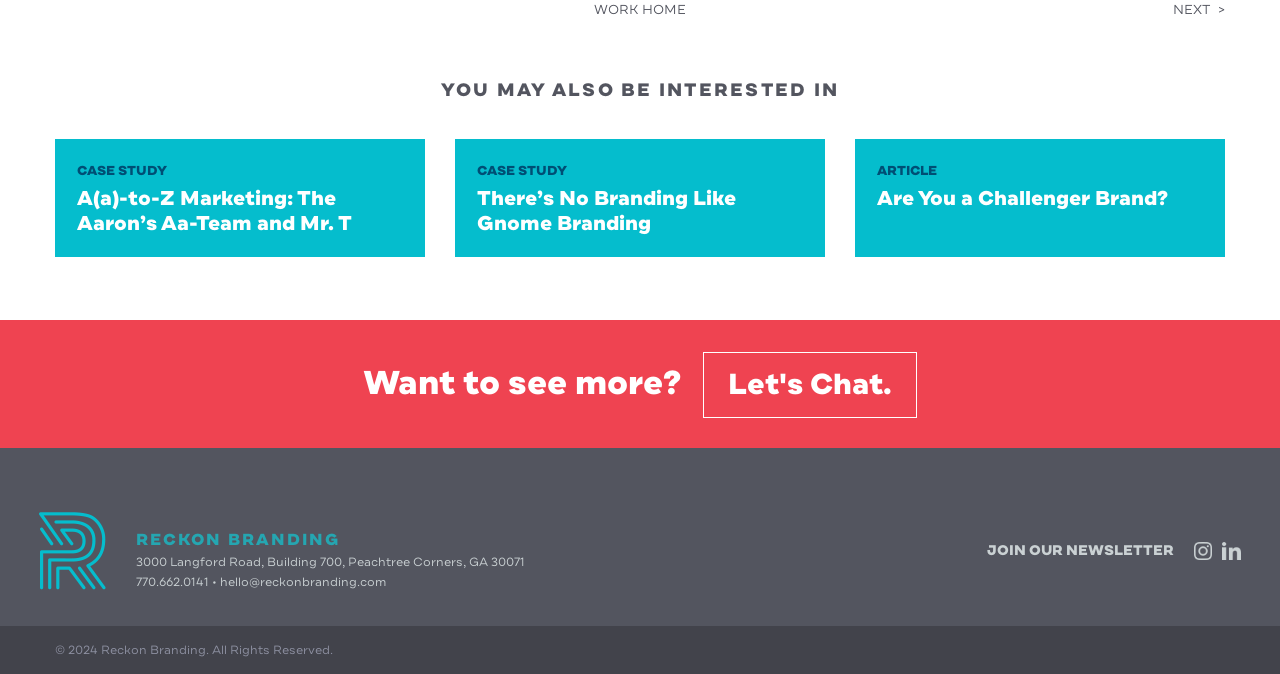Please specify the coordinates of the bounding box for the element that should be clicked to carry out this instruction: "View case study about A-to-Z Marketing". The coordinates must be four float numbers between 0 and 1, formatted as [left, top, right, bottom].

[0.043, 0.206, 0.332, 0.381]